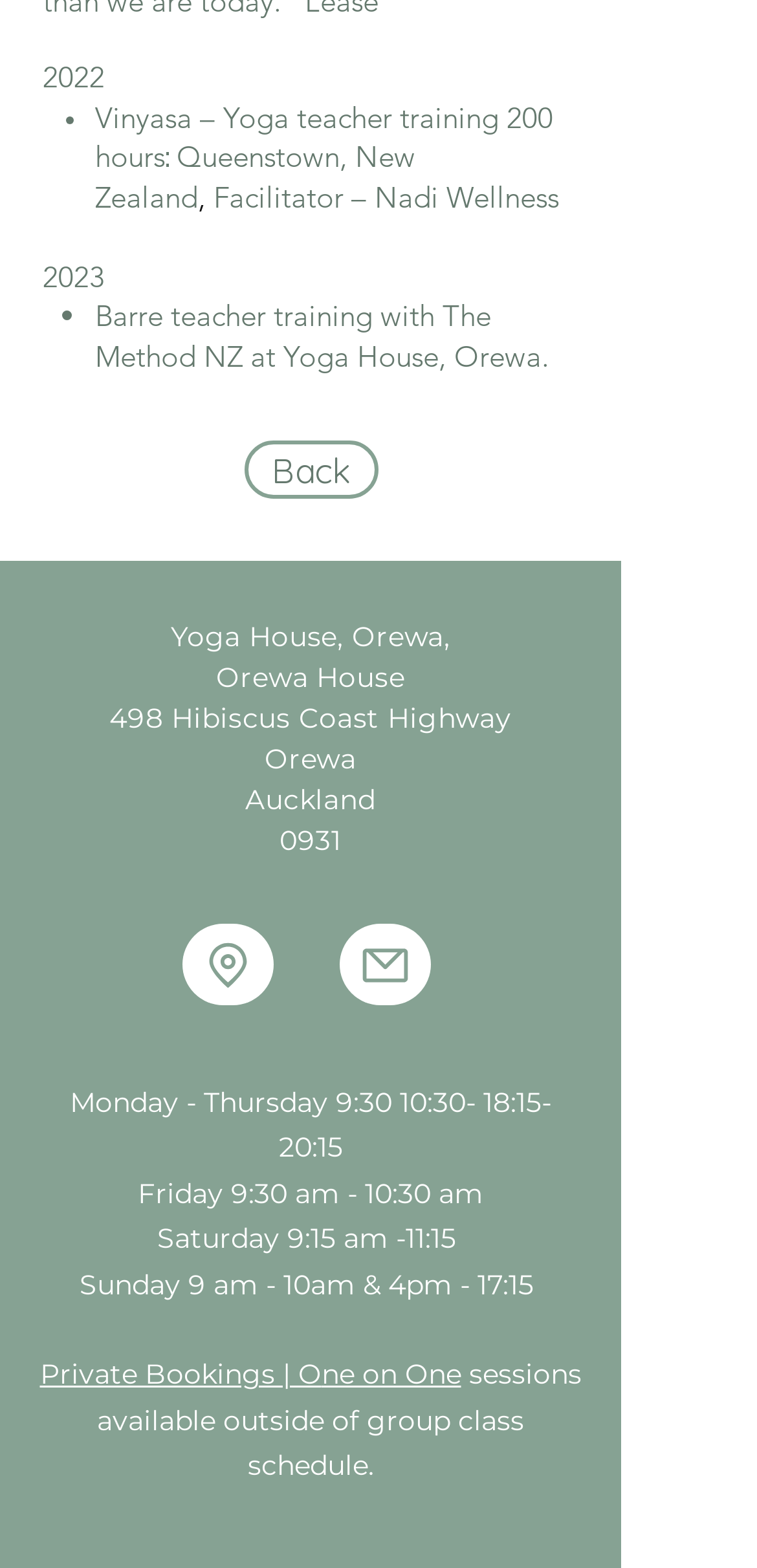Answer the question with a single word or phrase: 
What are the operating hours on Monday to Thursday?

9:30-10:30, 18:15-20:15